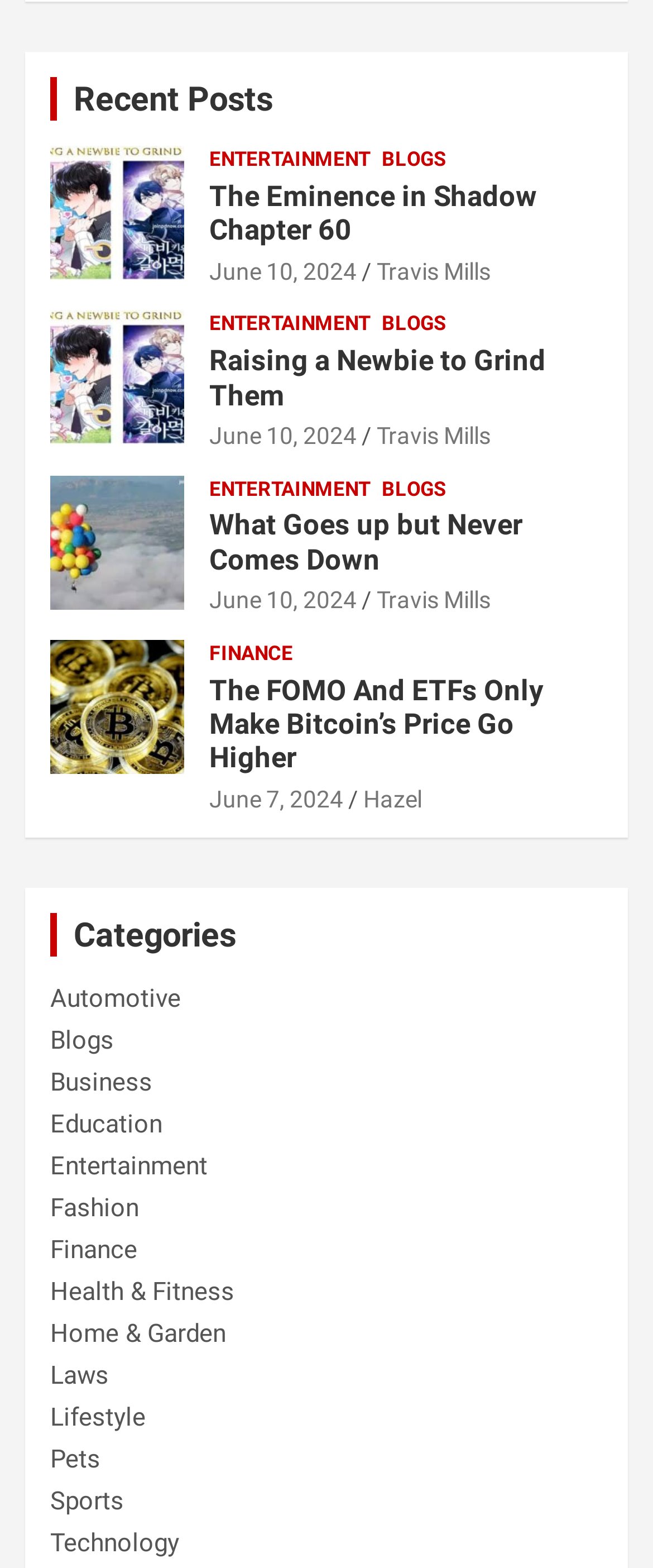What is the date of the post 'The FOMO And ETFs Only Make Bitcoin’s Price Go Higher'?
Using the visual information, reply with a single word or short phrase.

June 7, 2024